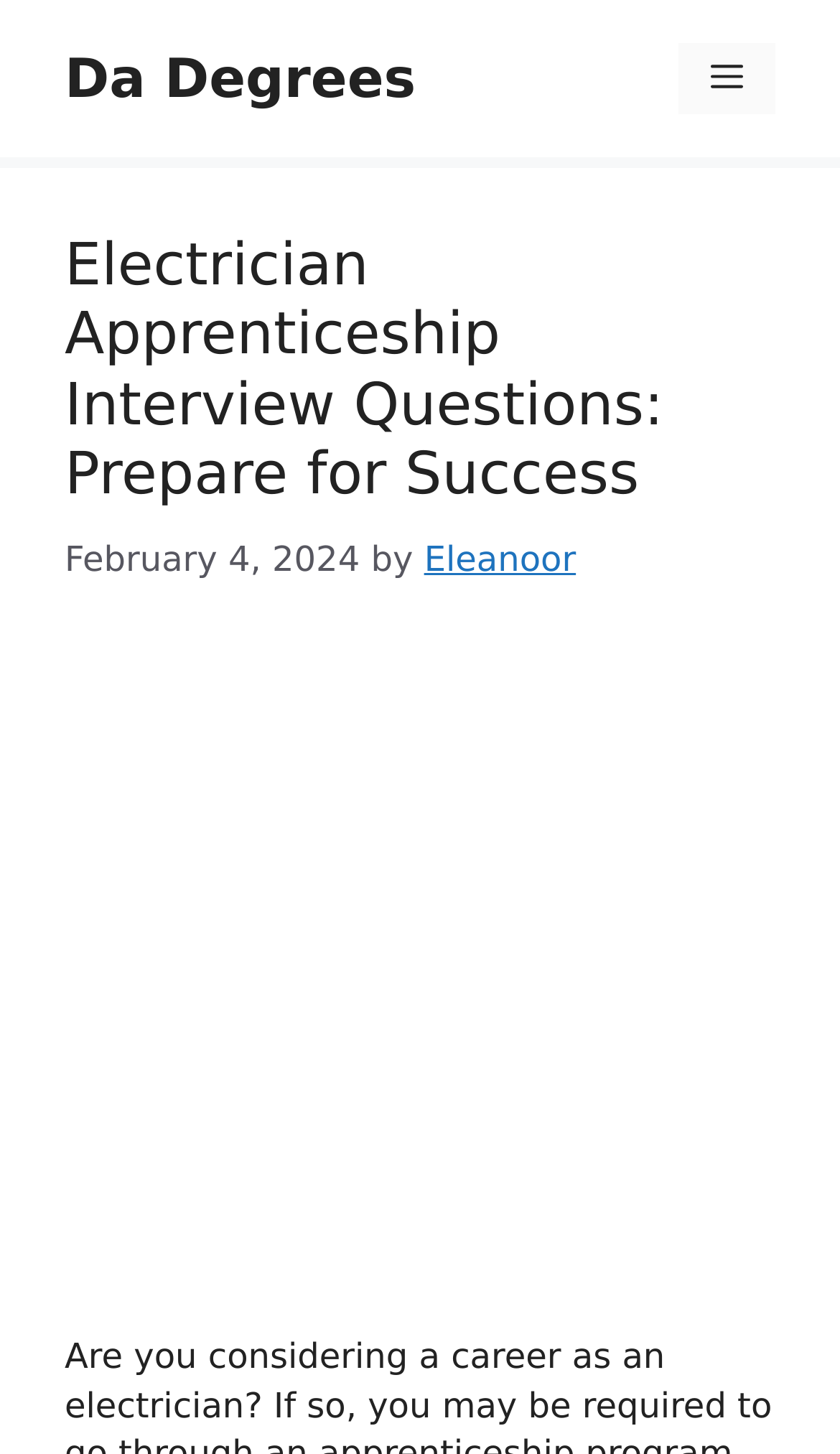What is the name of the site?
Please answer the question with as much detail as possible using the screenshot.

I found the name of the site by looking at the banner element at the top of the page, which contains the link 'Da Degrees'.